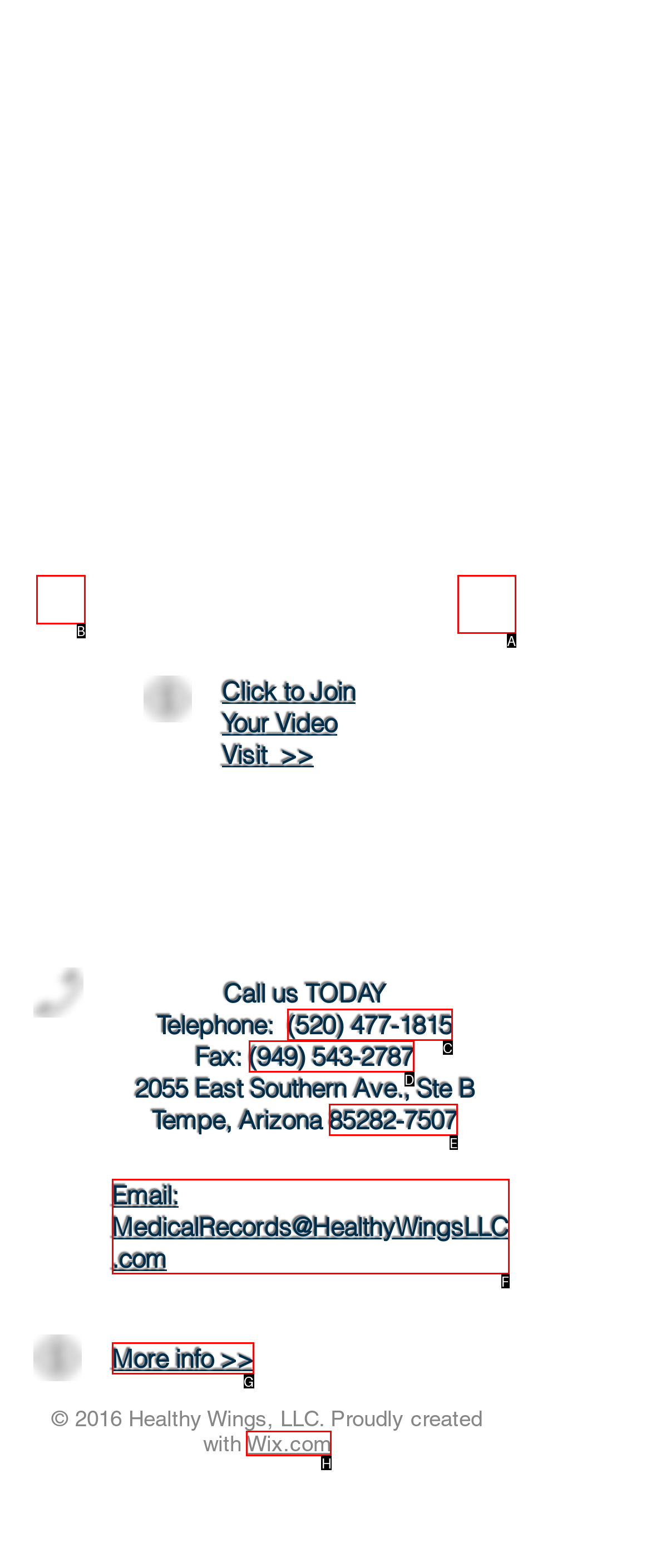Determine which option you need to click to execute the following task: Click the LinkedIn Social Icon. Provide your answer as a single letter.

B